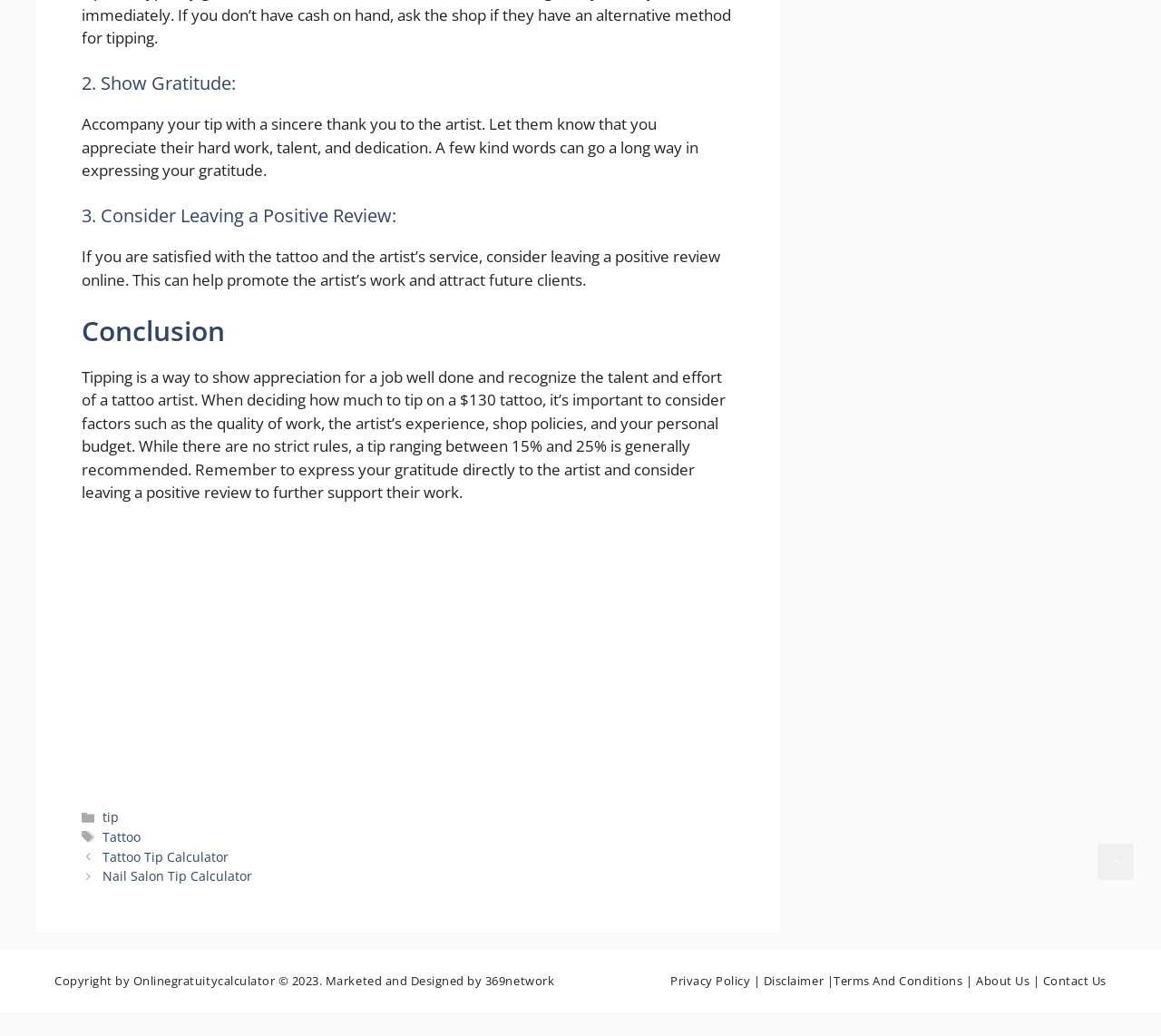What is the recommended tip range for a $130 tattoo?
Use the information from the screenshot to give a comprehensive response to the question.

The recommended tip range can be found in the conclusion section of the webpage, which states that 'a tip ranging between 15% and 25% is generally recommended'.